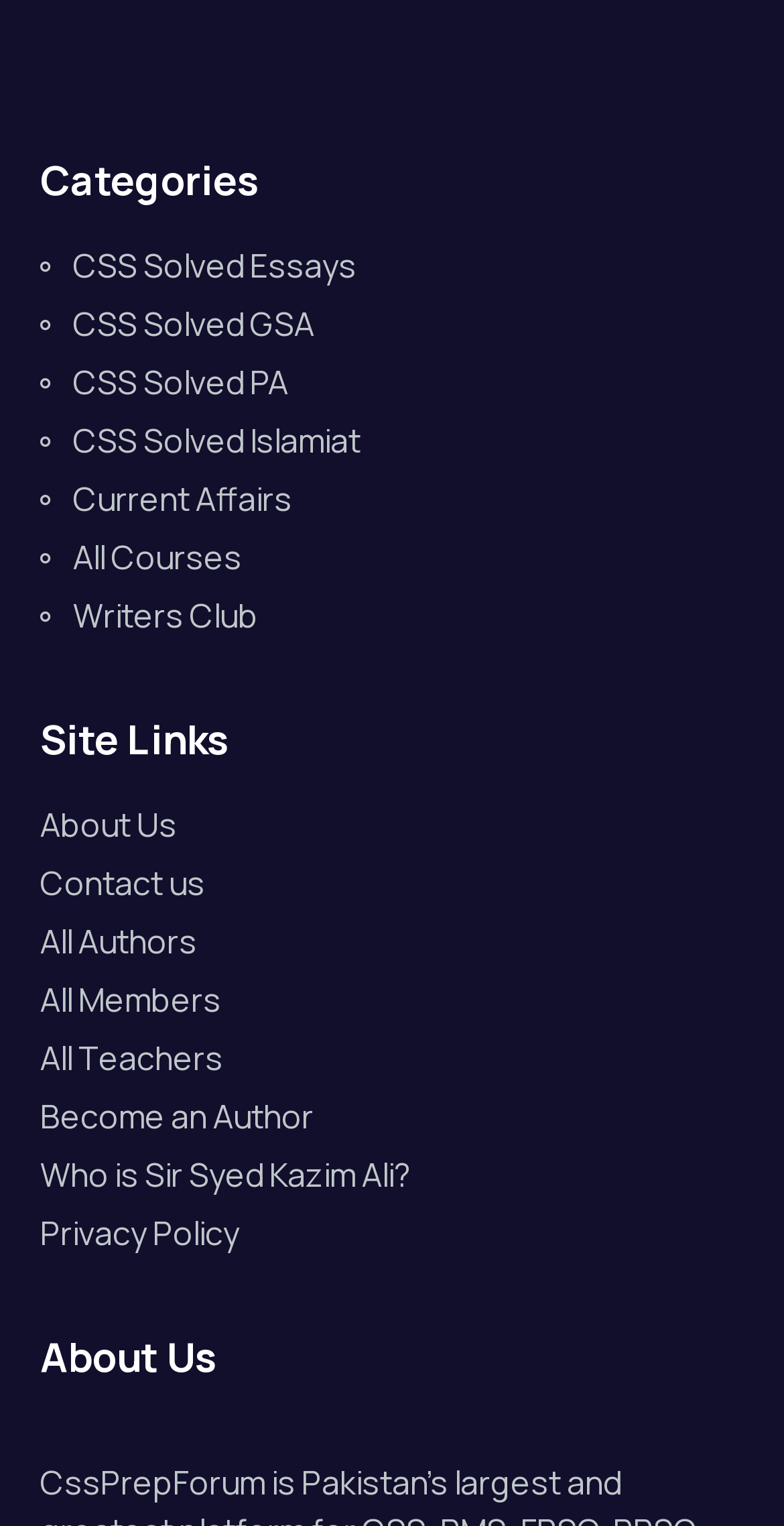What is the second link under 'Categories'?
Please provide a single word or phrase answer based on the image.

CSS Solved GSA